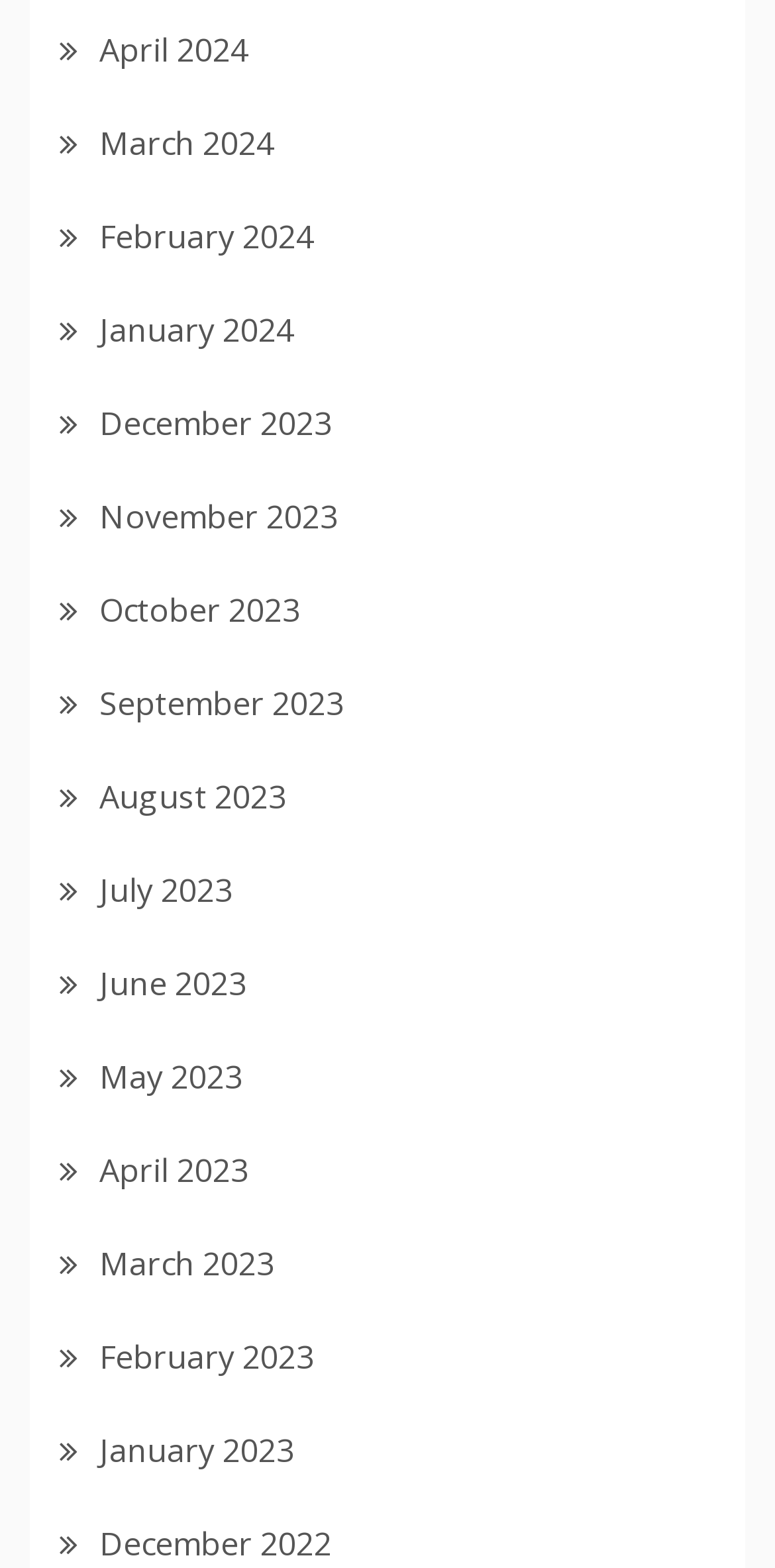Respond to the following question using a concise word or phrase: 
Are the months listed in chronological order?

Yes